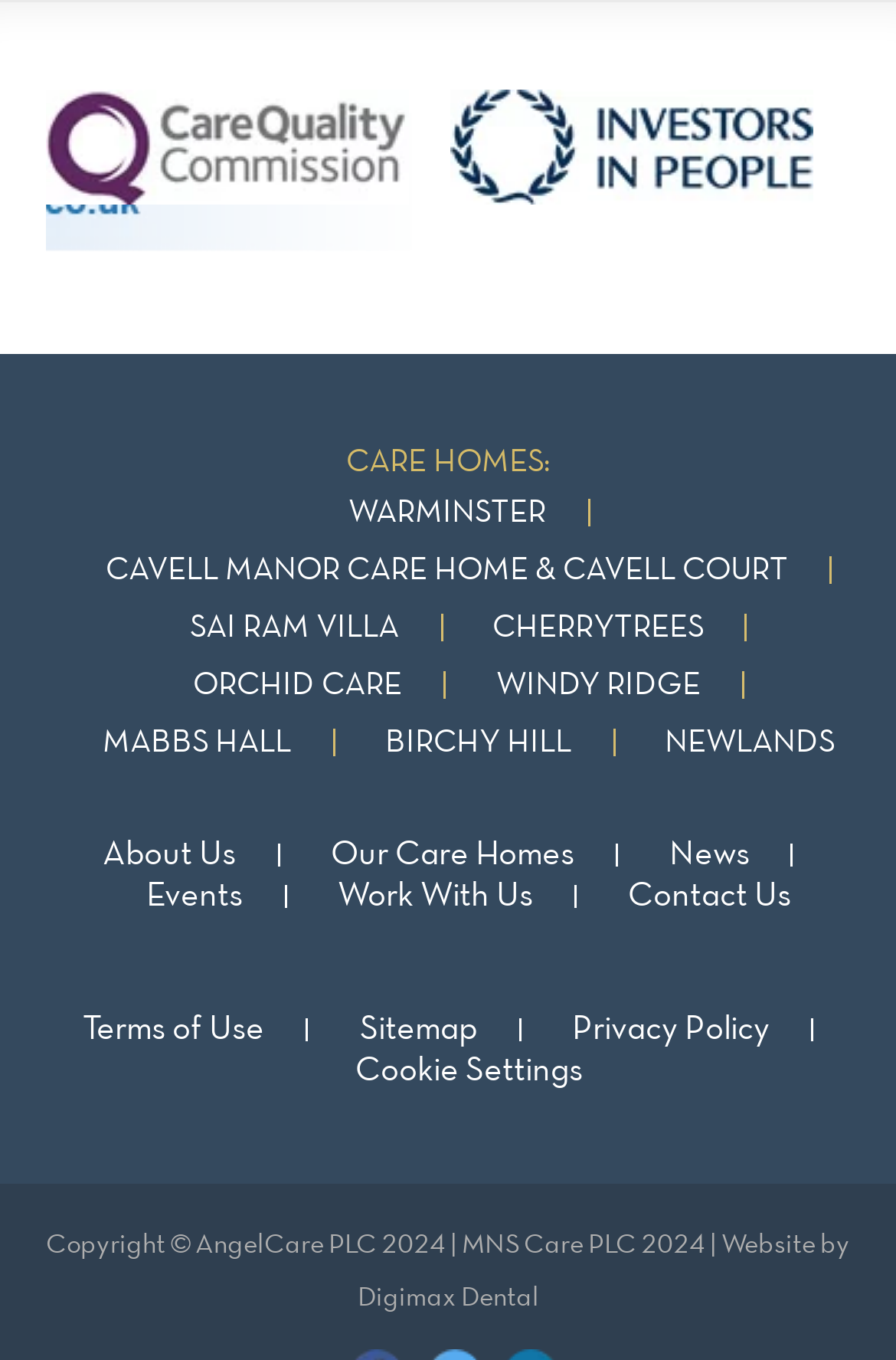Answer in one word or a short phrase: 
How many main sections are there in the top menu?

5